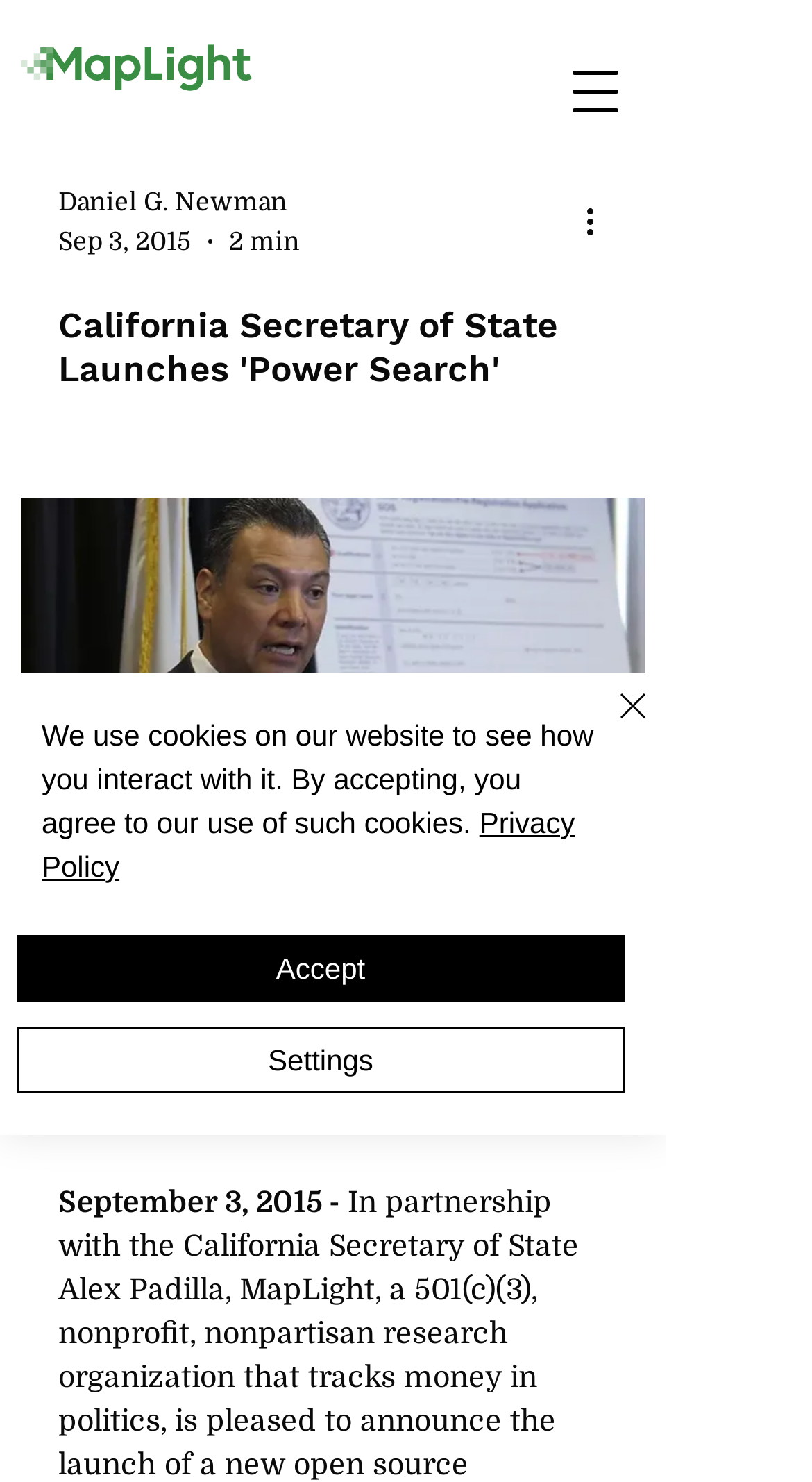Locate the bounding box coordinates of the segment that needs to be clicked to meet this instruction: "Click the 'Phone' link".

[0.0, 0.683, 0.41, 0.766]